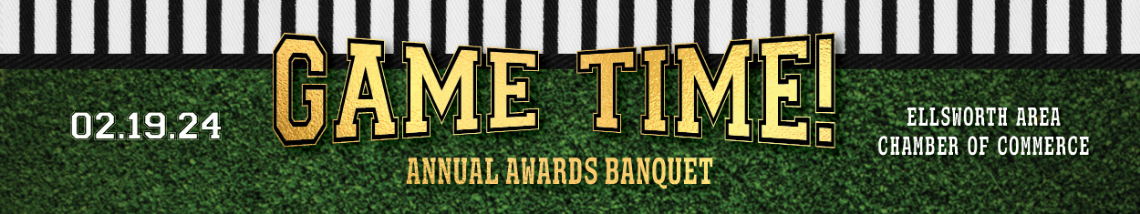What is the date of the 'Annual Awards Banquet'?
Could you answer the question with a detailed and thorough explanation?

The caption prominently displays the date '02.19.24', which indicates the event's occurrence on February 19, 2024.